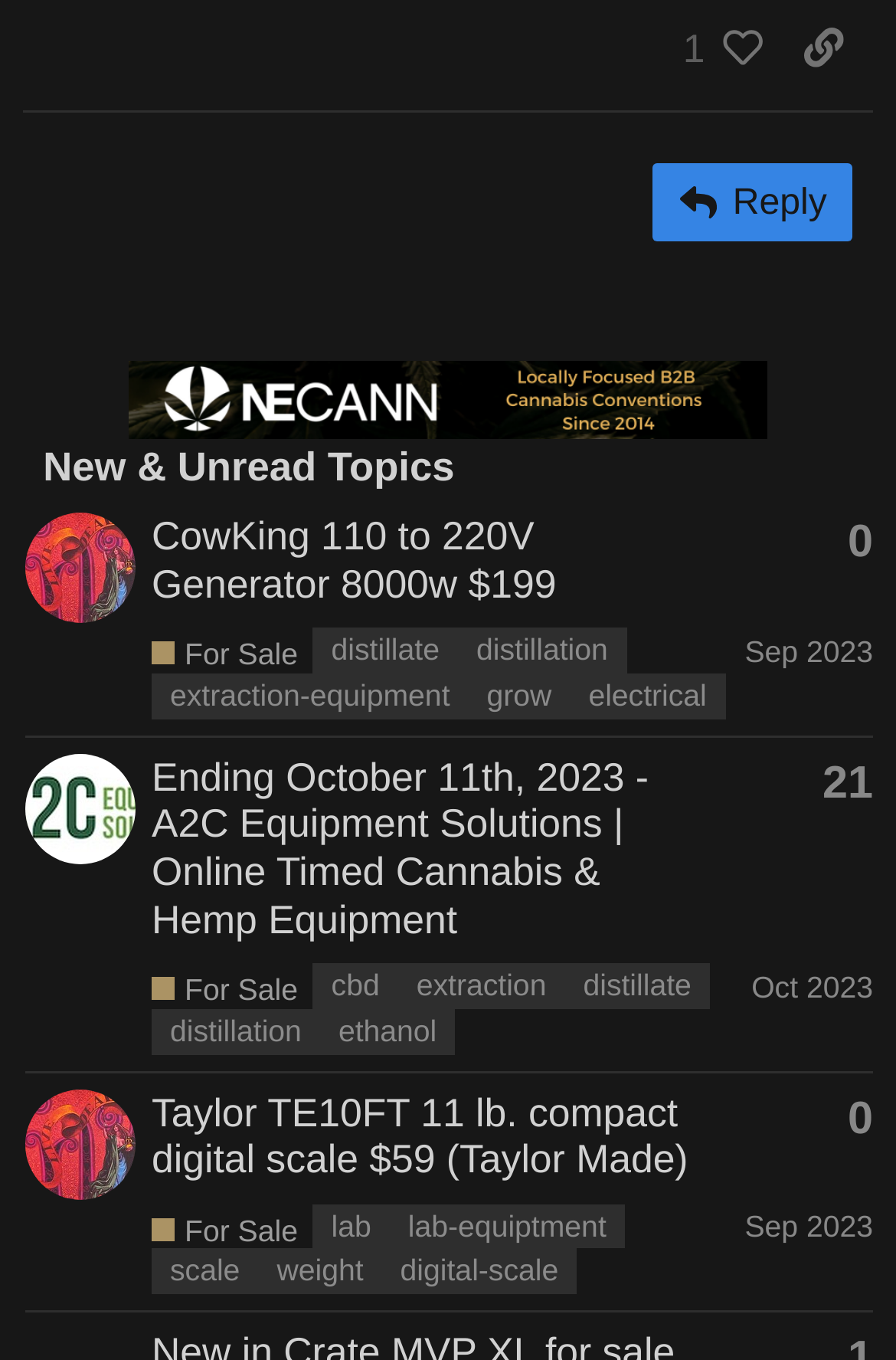Determine the bounding box coordinates of the clickable element to achieve the following action: 'Share a link to a post'. Provide the coordinates as four float values between 0 and 1, formatted as [left, top, right, bottom].

[0.864, 0.003, 0.974, 0.067]